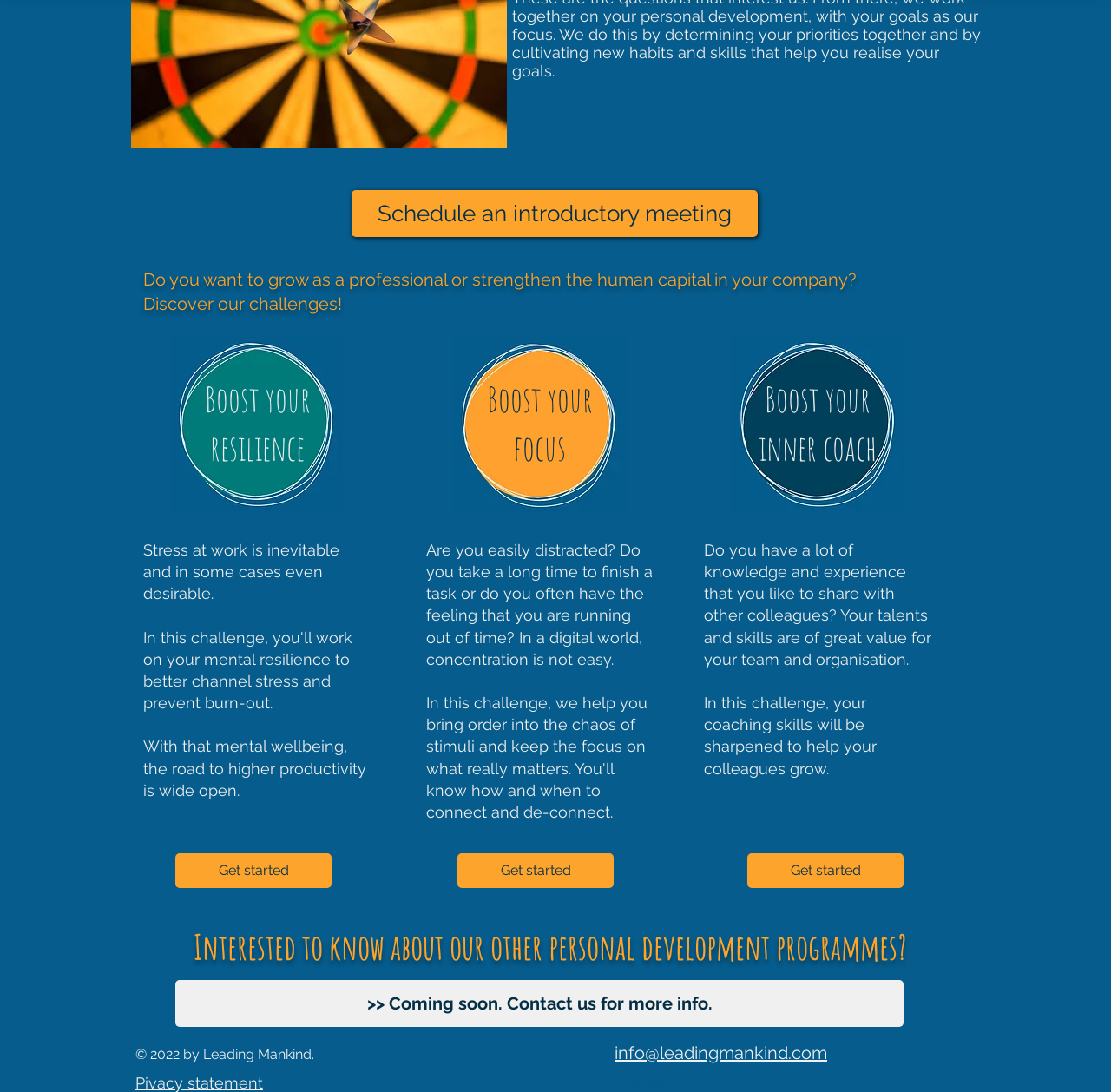How many social media platforms are linked on this webpage?
Using the picture, provide a one-word or short phrase answer.

3